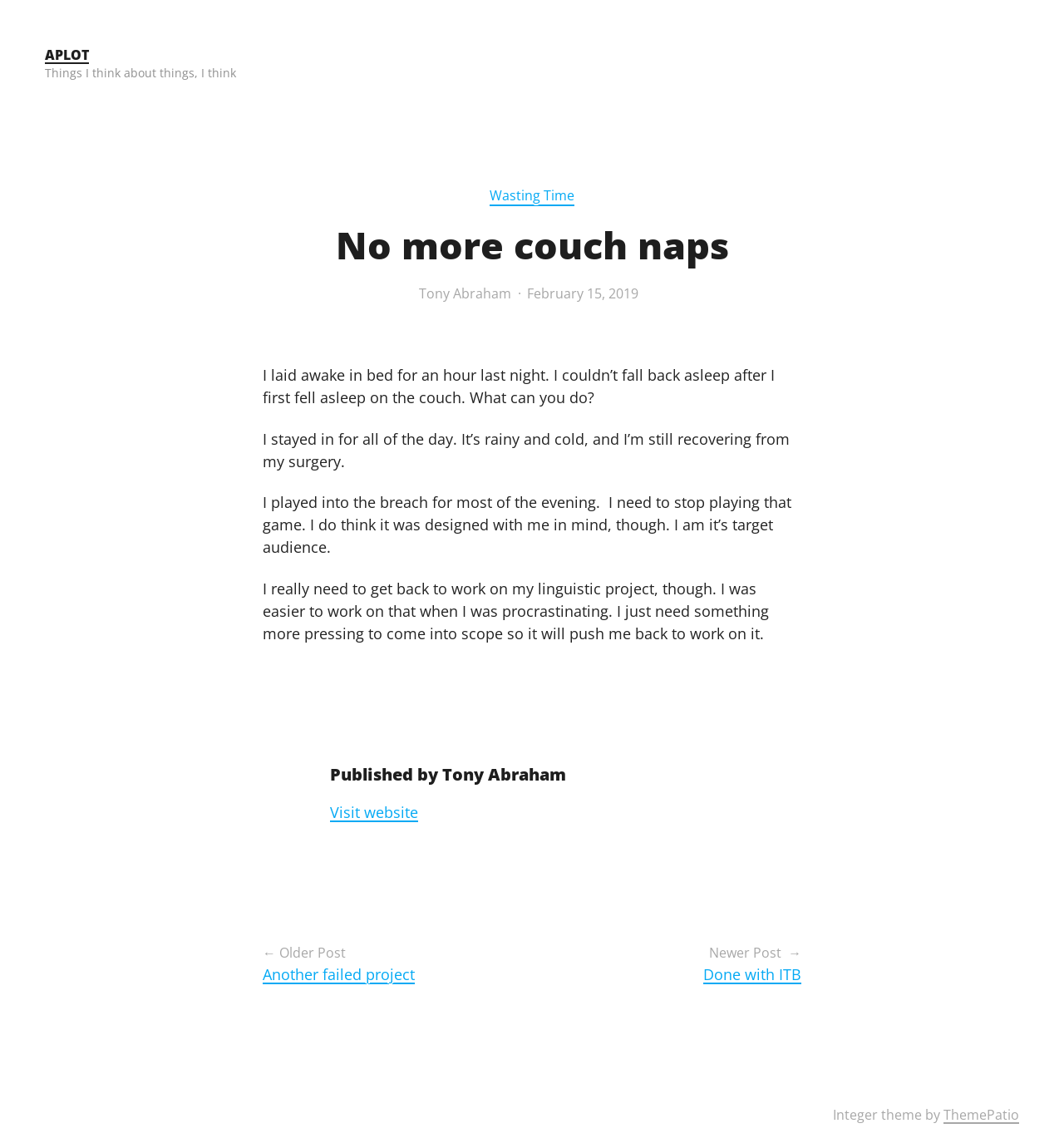What is the author's name?
Provide a detailed answer to the question using information from the image.

The author's name can be found in the footer section of the webpage, where it says 'Published by Tony Abraham'.